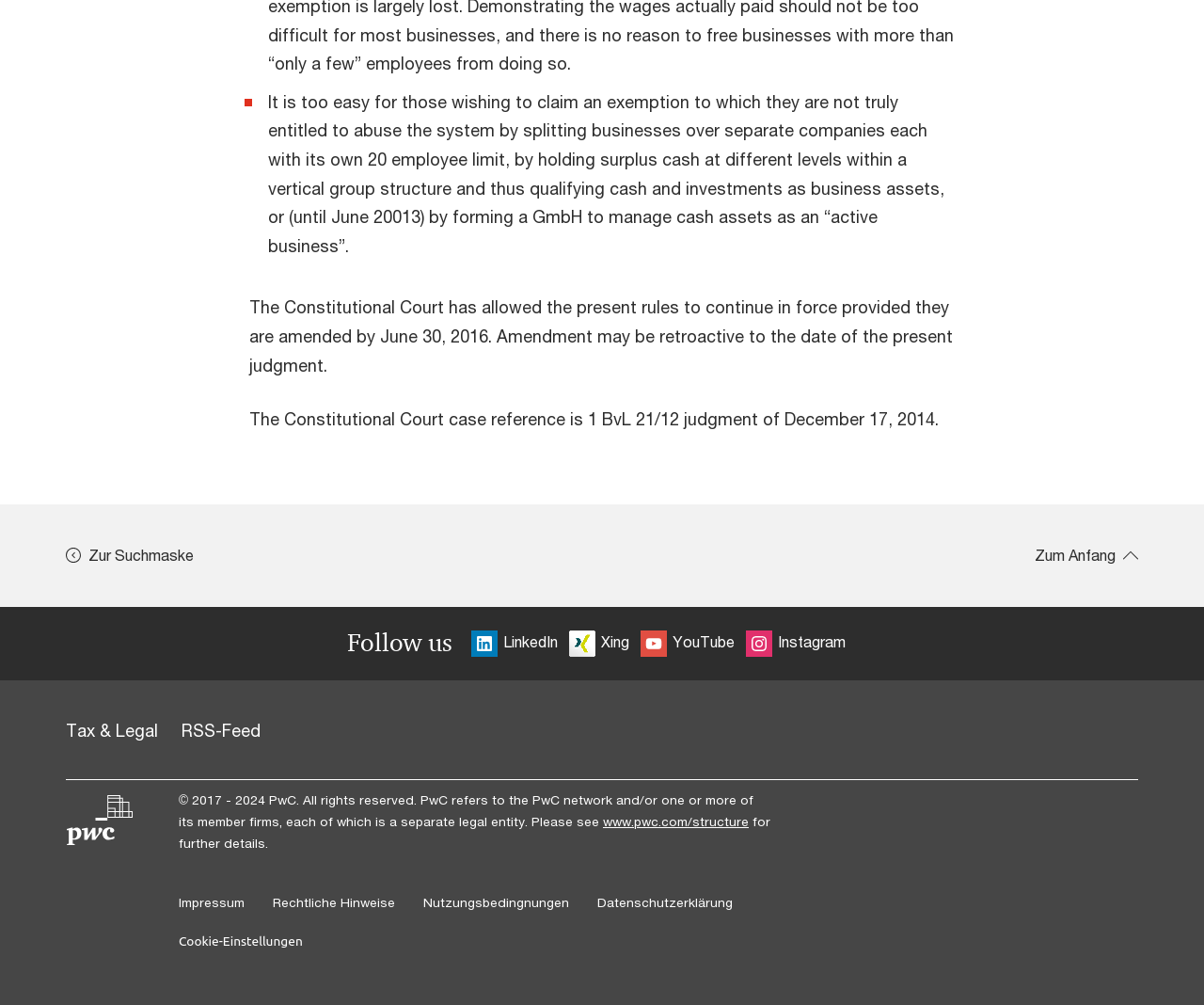Identify the bounding box coordinates of the section that should be clicked to achieve the task described: "View the PwC structure page".

[0.501, 0.81, 0.622, 0.825]